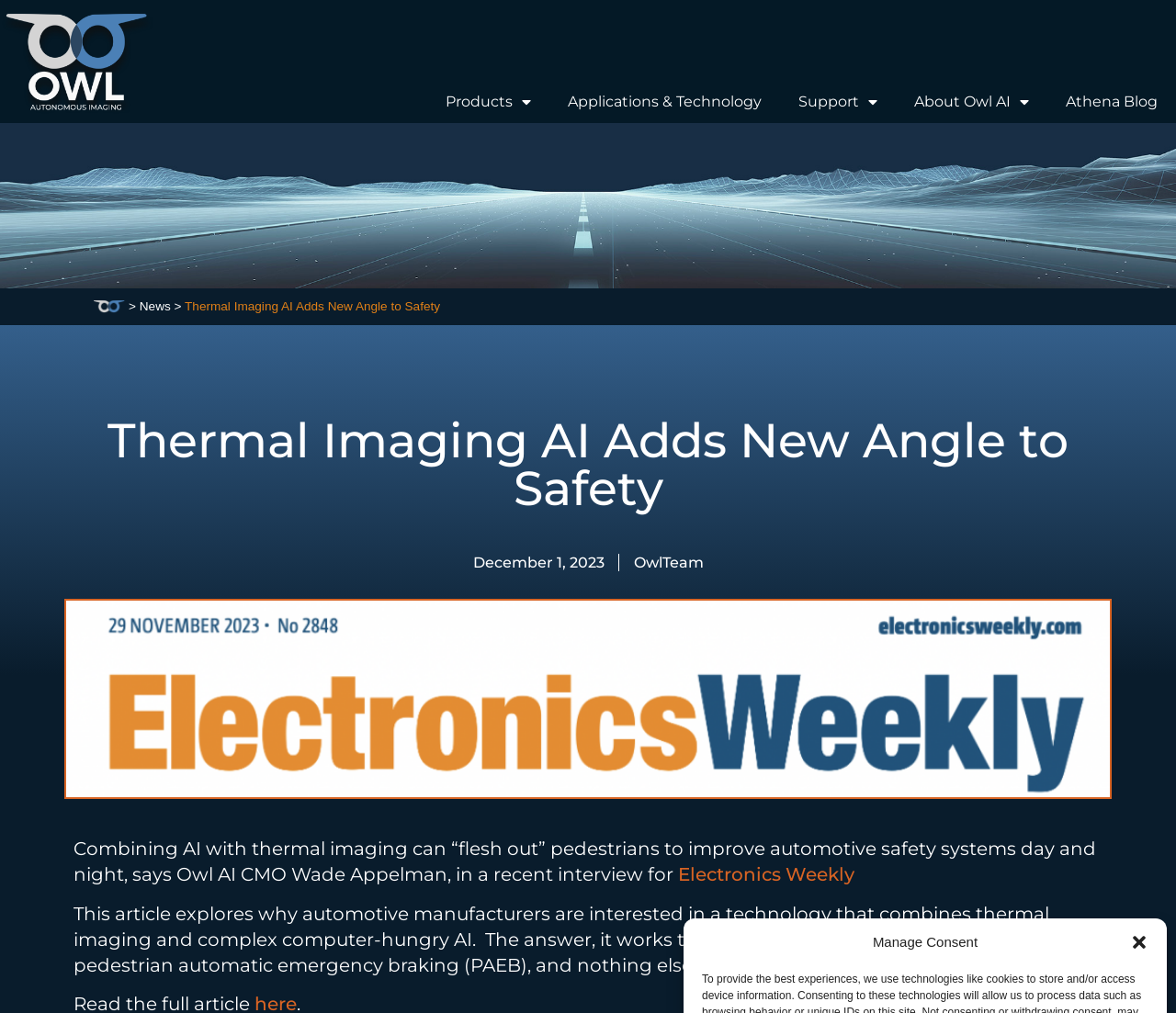Identify the bounding box coordinates of the region I need to click to complete this instruction: "View the News page".

[0.119, 0.295, 0.145, 0.309]